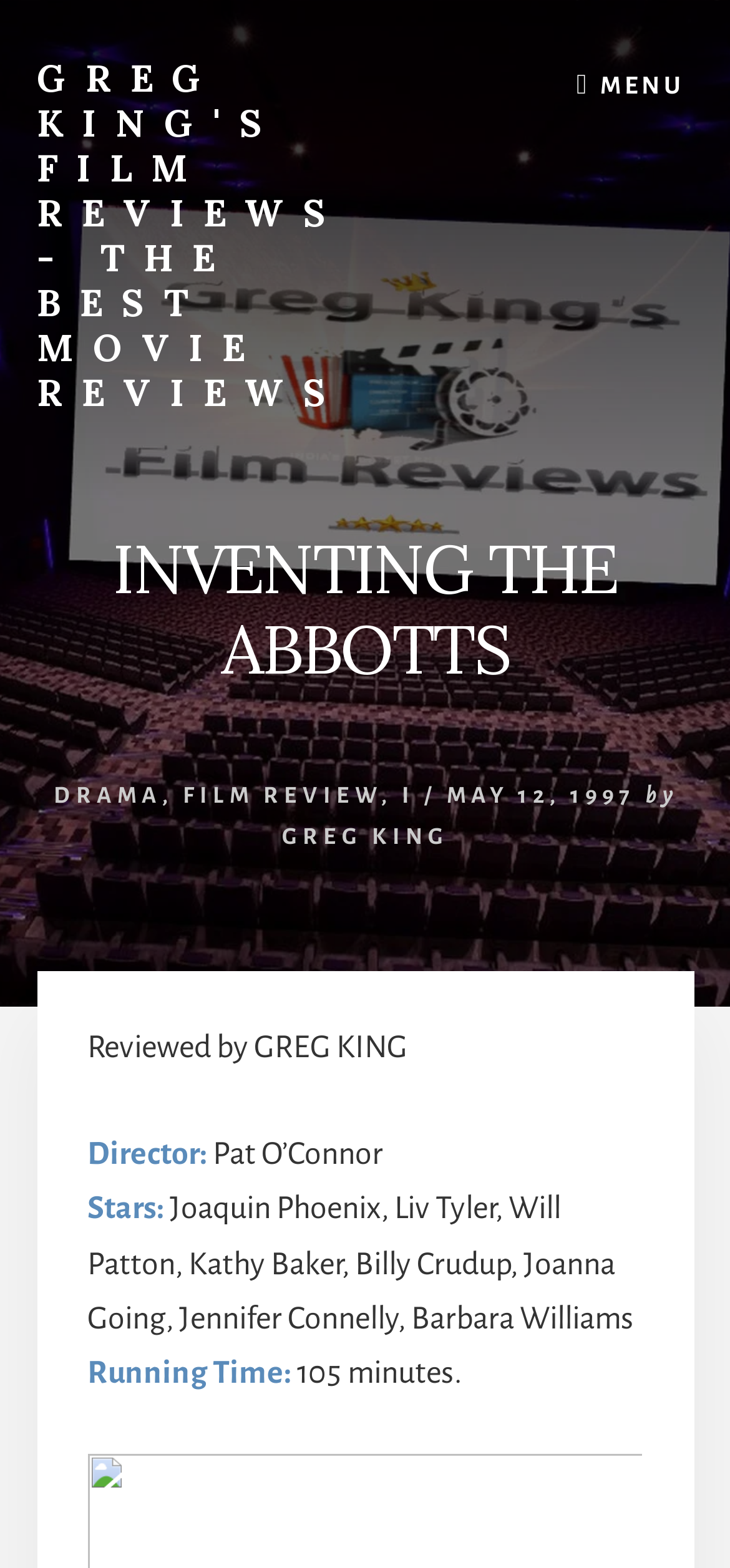Please find and generate the text of the main heading on the webpage.

INVENTING THE ABBOTTS